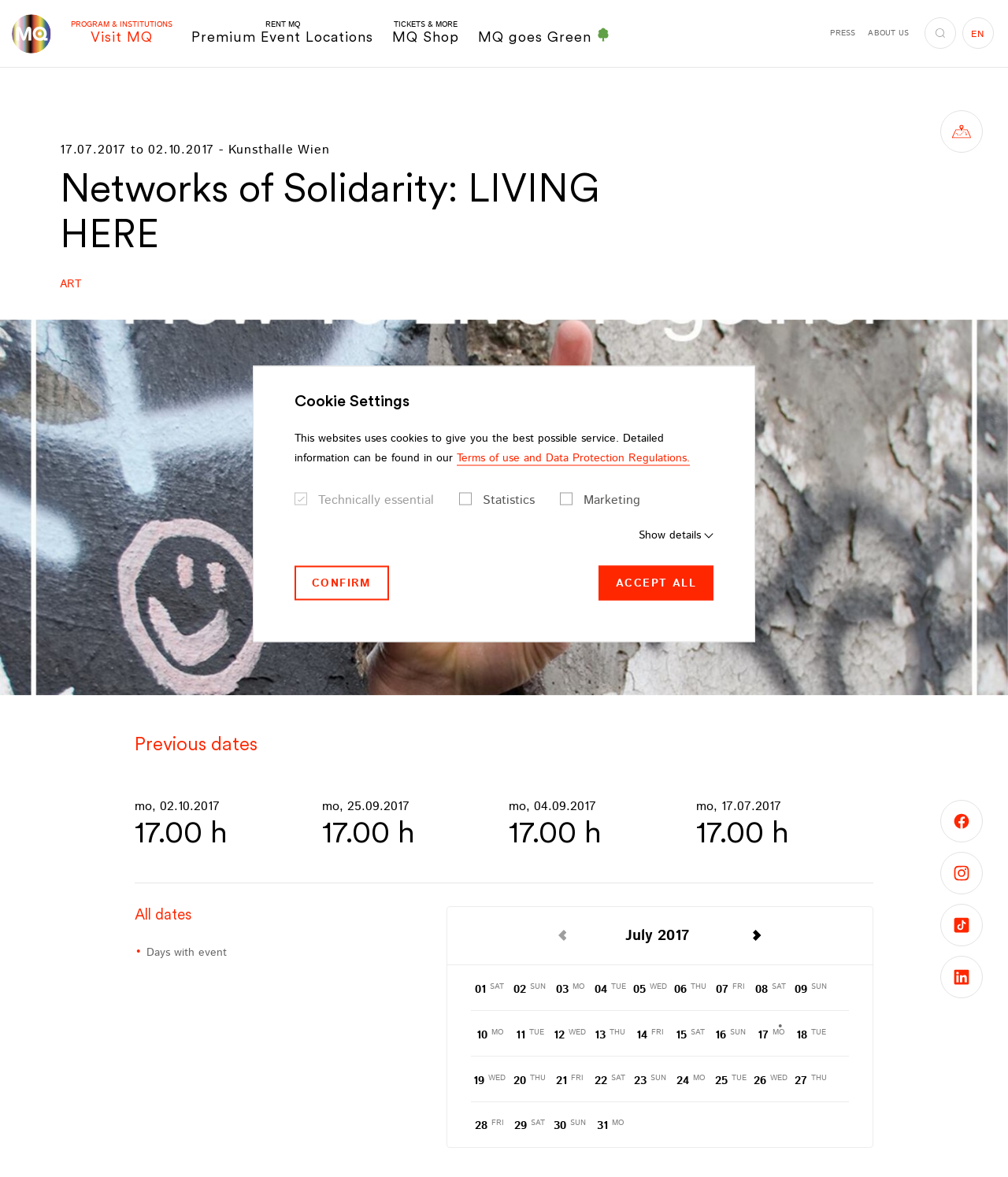Determine the bounding box coordinates for the UI element matching this description: "MQ Map".

[0.933, 0.094, 0.975, 0.13]